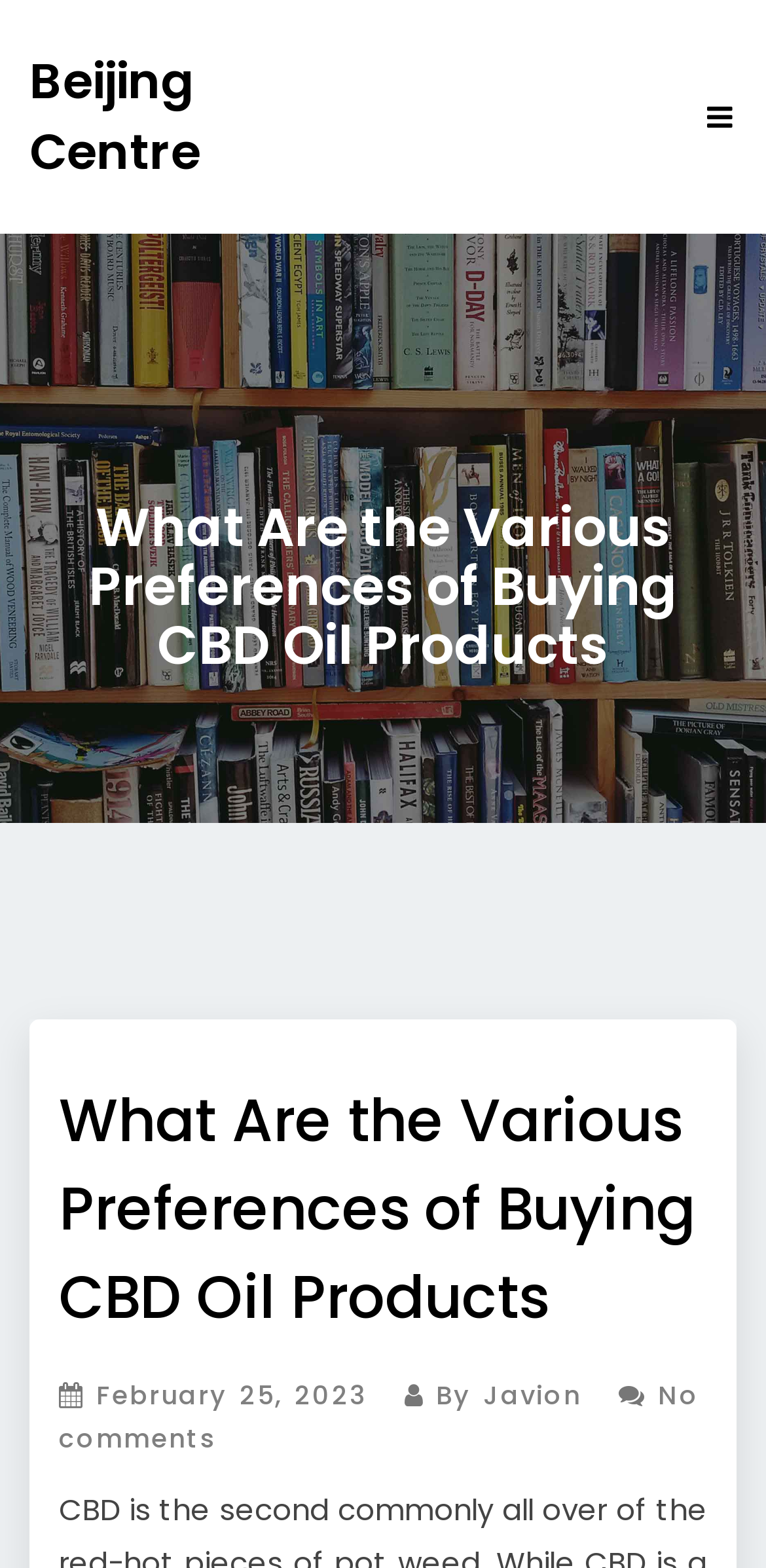Using the element description: "No comments", determine the bounding box coordinates. The coordinates should be in the format [left, top, right, bottom], with values between 0 and 1.

[0.077, 0.879, 0.913, 0.929]